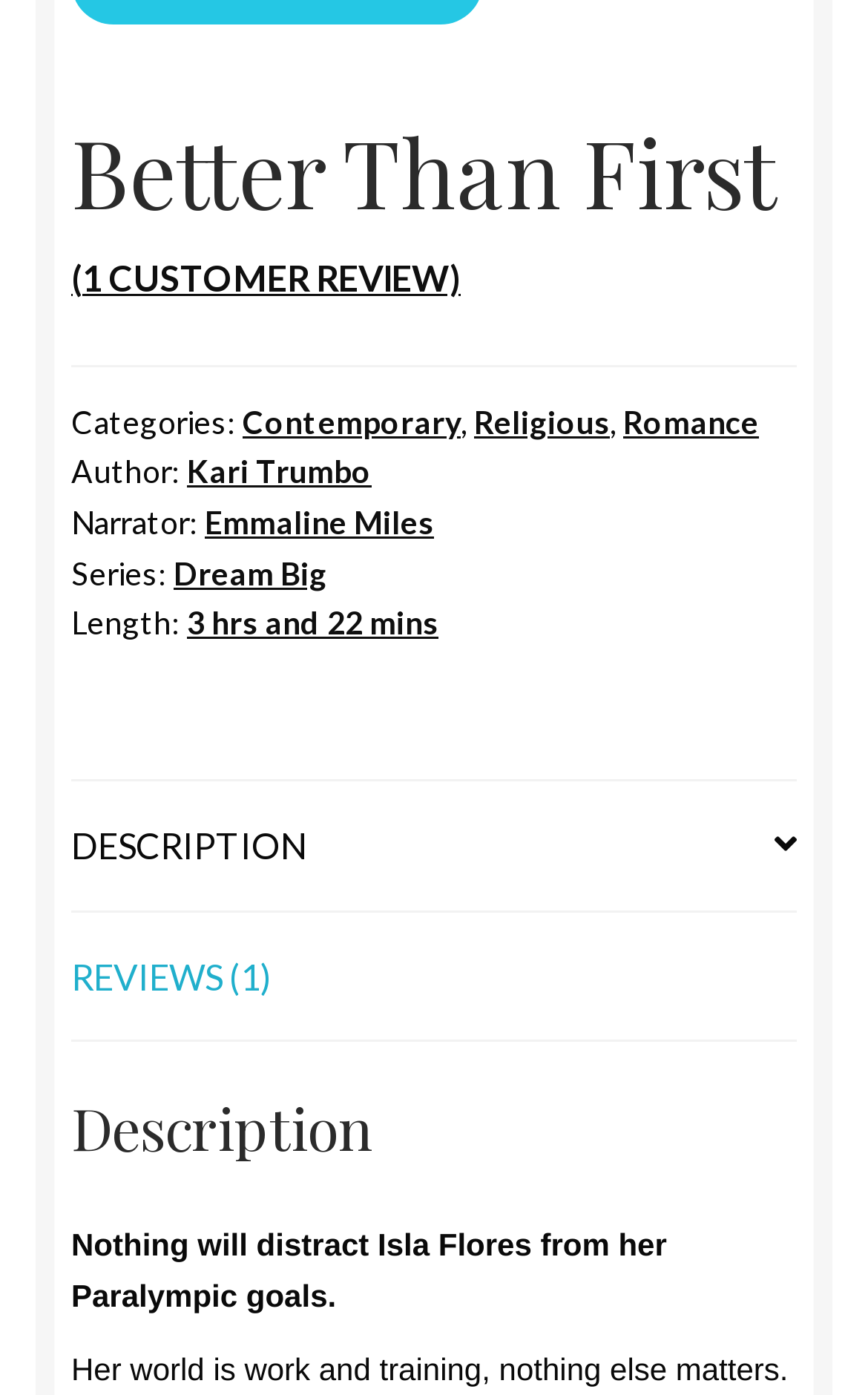Please specify the bounding box coordinates of the area that should be clicked to accomplish the following instruction: "Go to author's page". The coordinates should consist of four float numbers between 0 and 1, i.e., [left, top, right, bottom].

[0.215, 0.324, 0.428, 0.352]